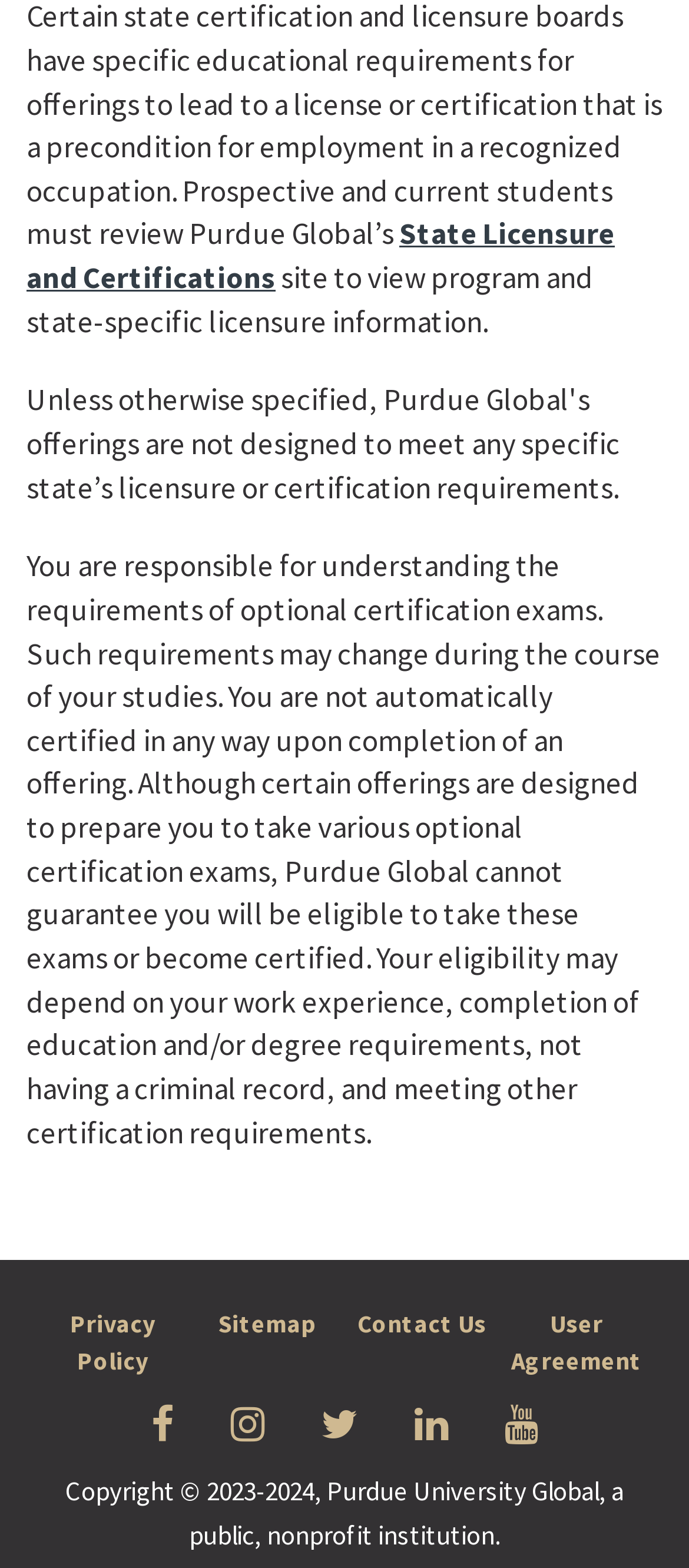Specify the bounding box coordinates (top-left x, top-left y, bottom-right x, bottom-right y) of the UI element in the screenshot that matches this description: View source

None